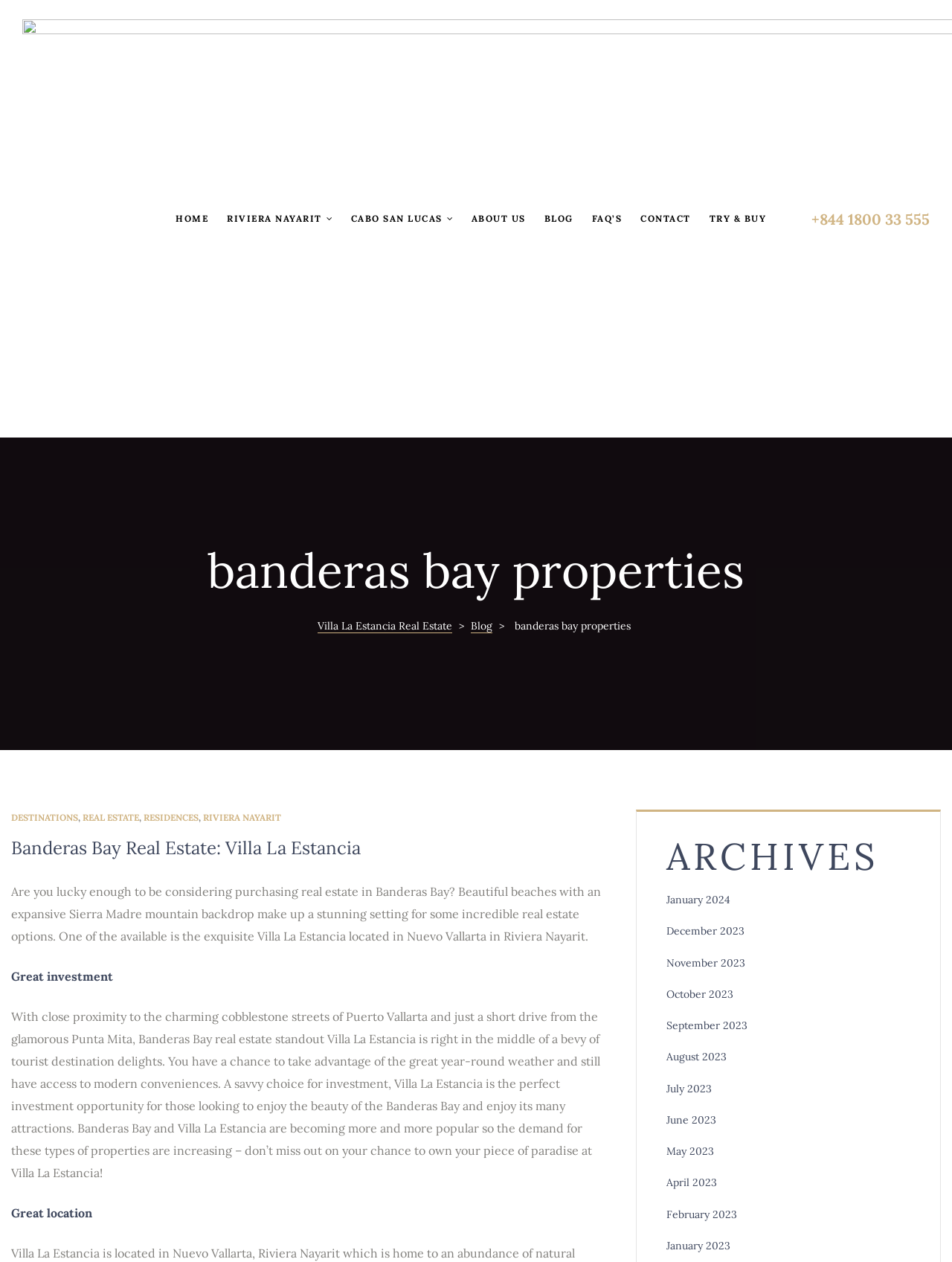What is the location of the properties featured on the website?
Based on the screenshot, answer the question with a single word or phrase.

Banderas Bay and Riviera Nayarit